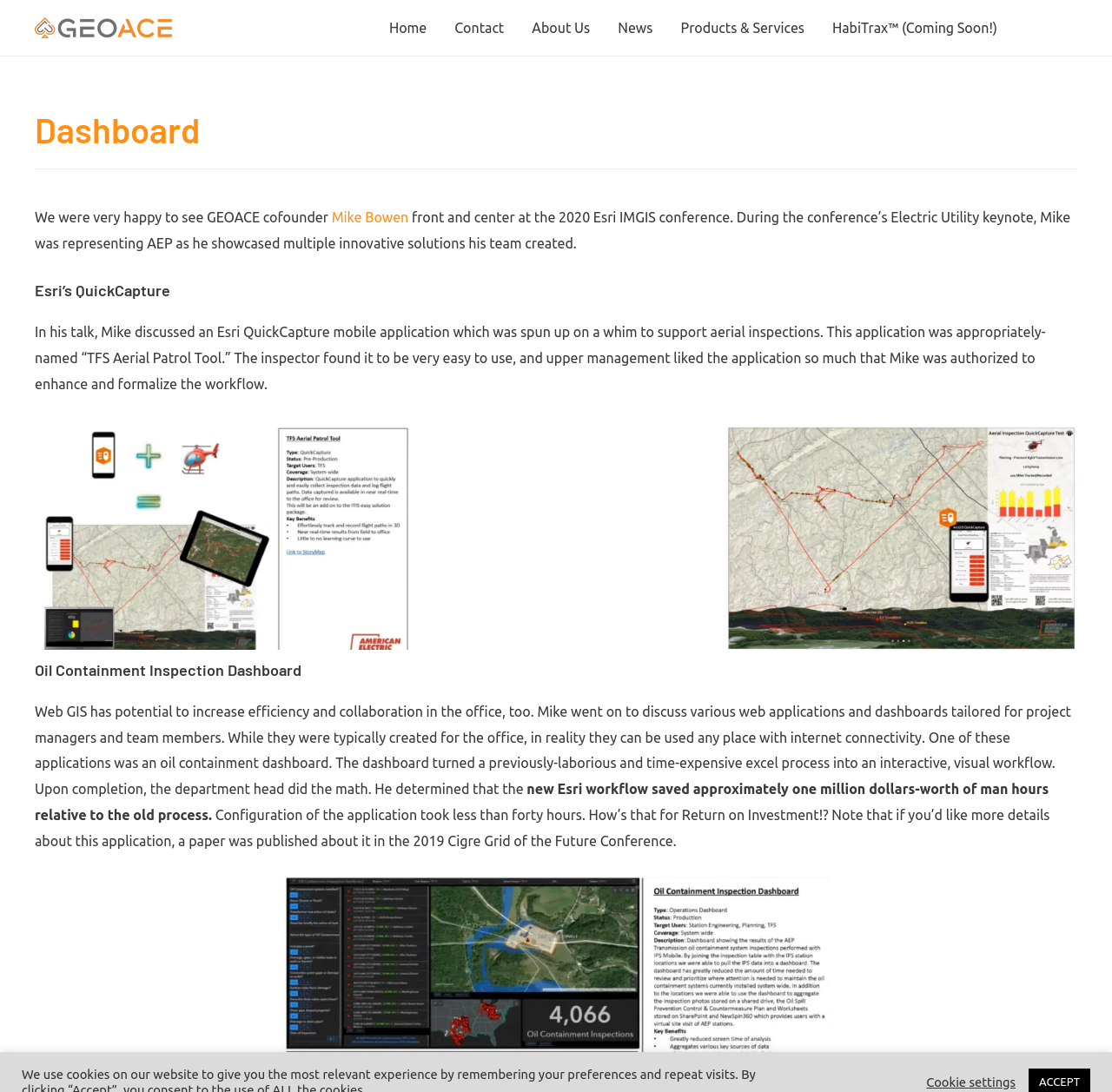Determine the bounding box coordinates for the clickable element required to fulfill the instruction: "Open the linkedin-in link". Provide the coordinates as four float numbers between 0 and 1, i.e., [left, top, right, bottom].

[0.928, 0.012, 0.956, 0.035]